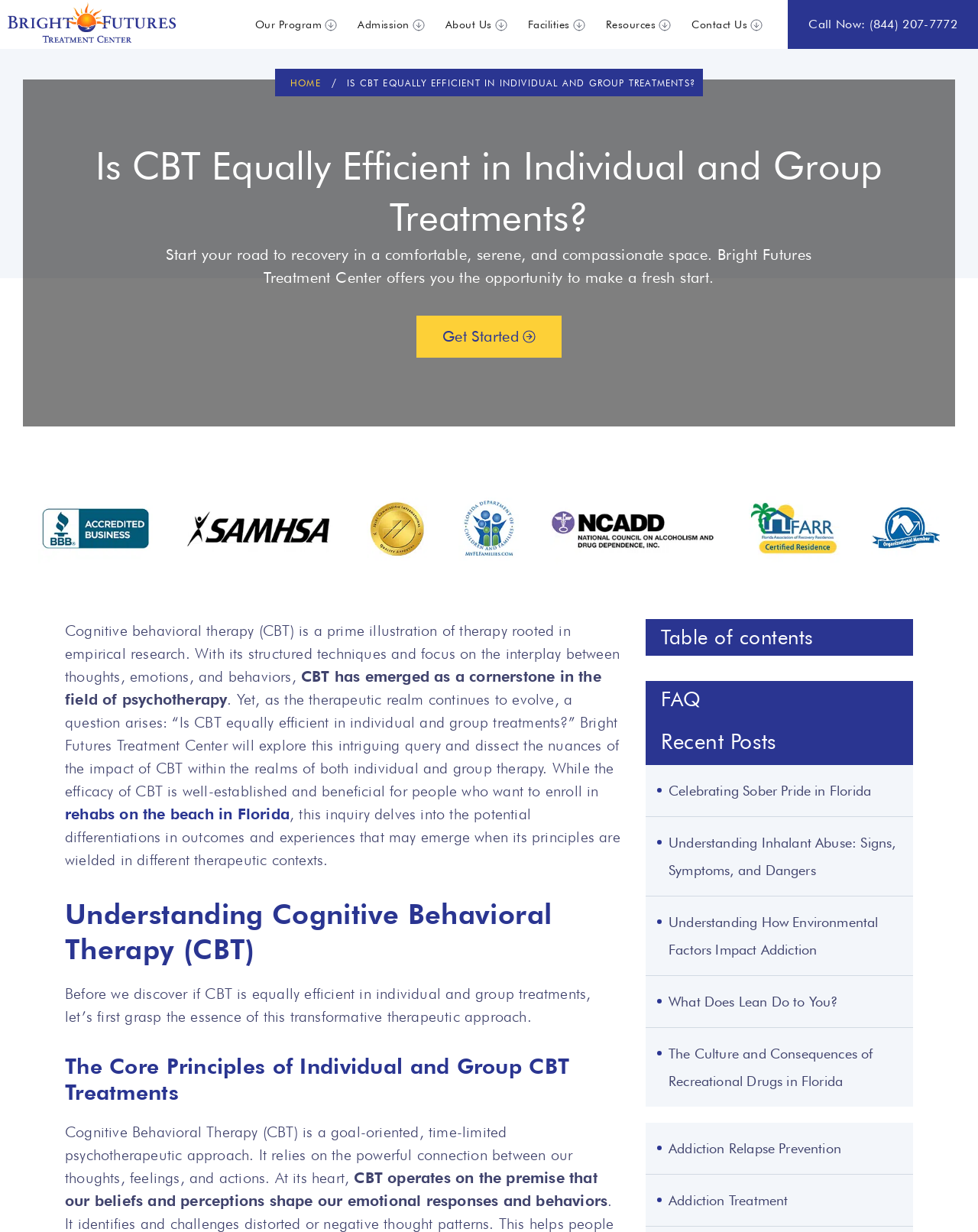Determine the heading of the webpage and extract its text content.

Is CBT Equally Efficient in Individual and Group Treatments?